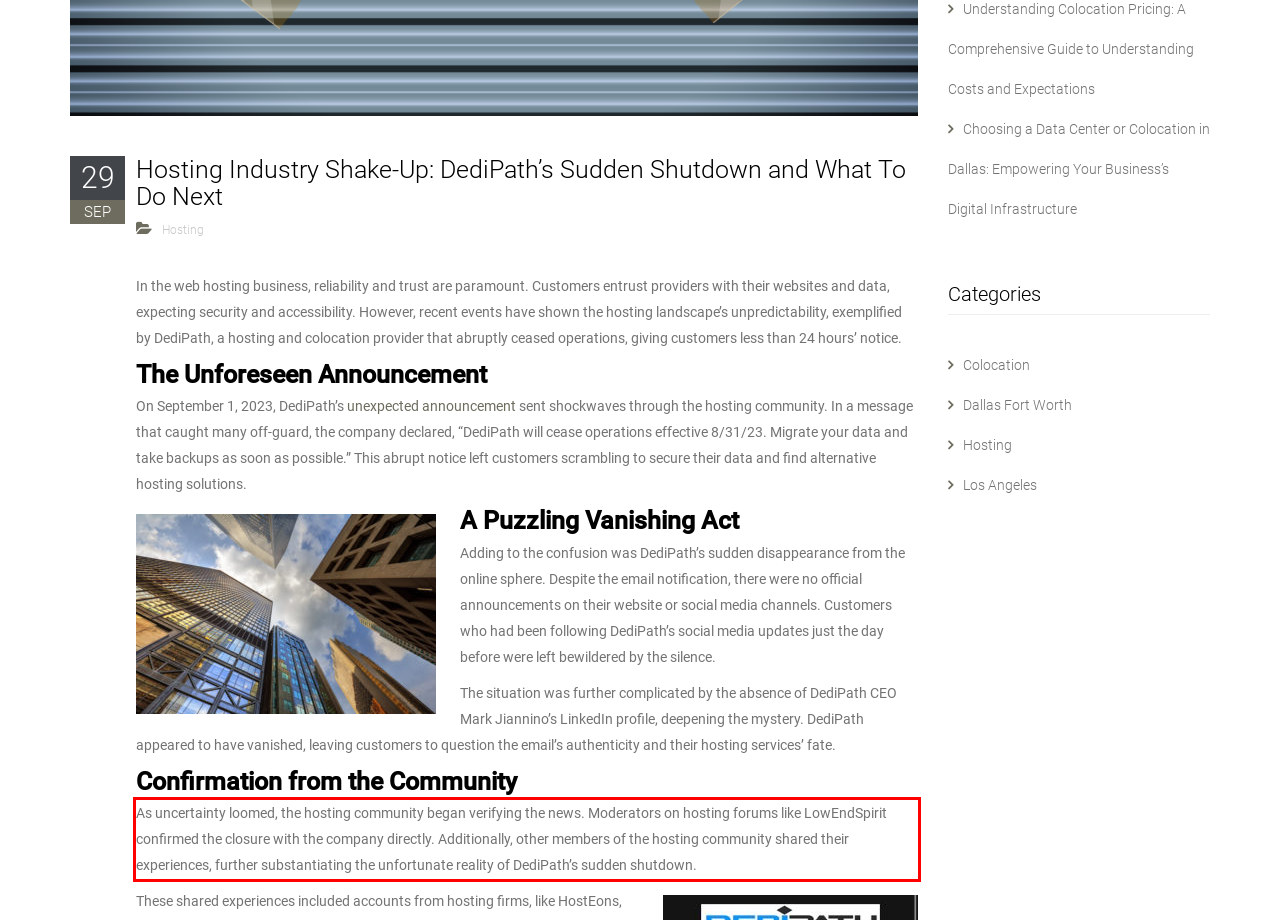Locate the red bounding box in the provided webpage screenshot and use OCR to determine the text content inside it.

As uncertainty loomed, the hosting community began verifying the news. Moderators on hosting forums like LowEndSpirit confirmed the closure with the company directly. Additionally, other members of the hosting community shared their experiences, further substantiating the unfortunate reality of DediPath’s sudden shutdown.